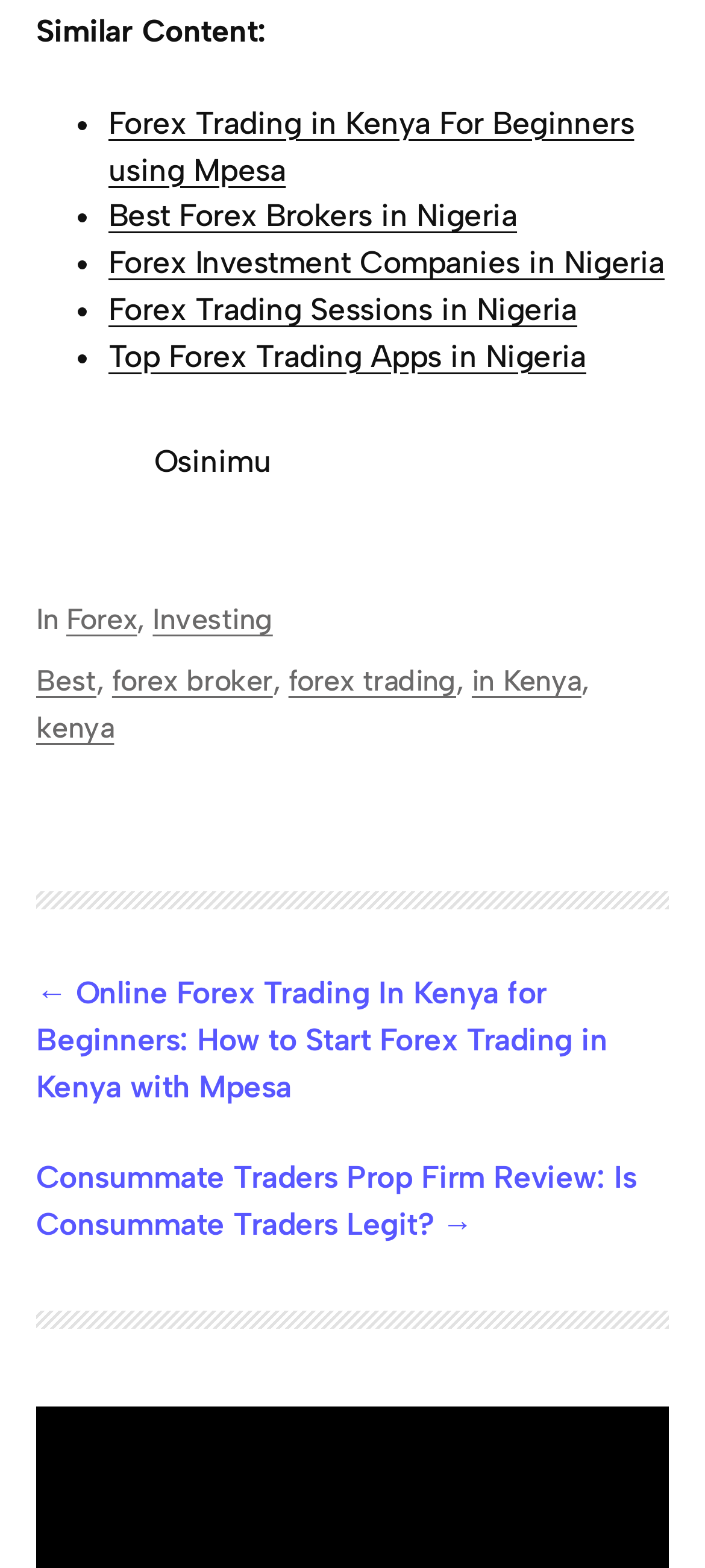Refer to the screenshot and answer the following question in detail:
What is the text next to the 'In' text?

I looked for the text 'In' and found it next to the link 'Forex'. The text 'In' is followed by a comma and then the link 'Forex'.